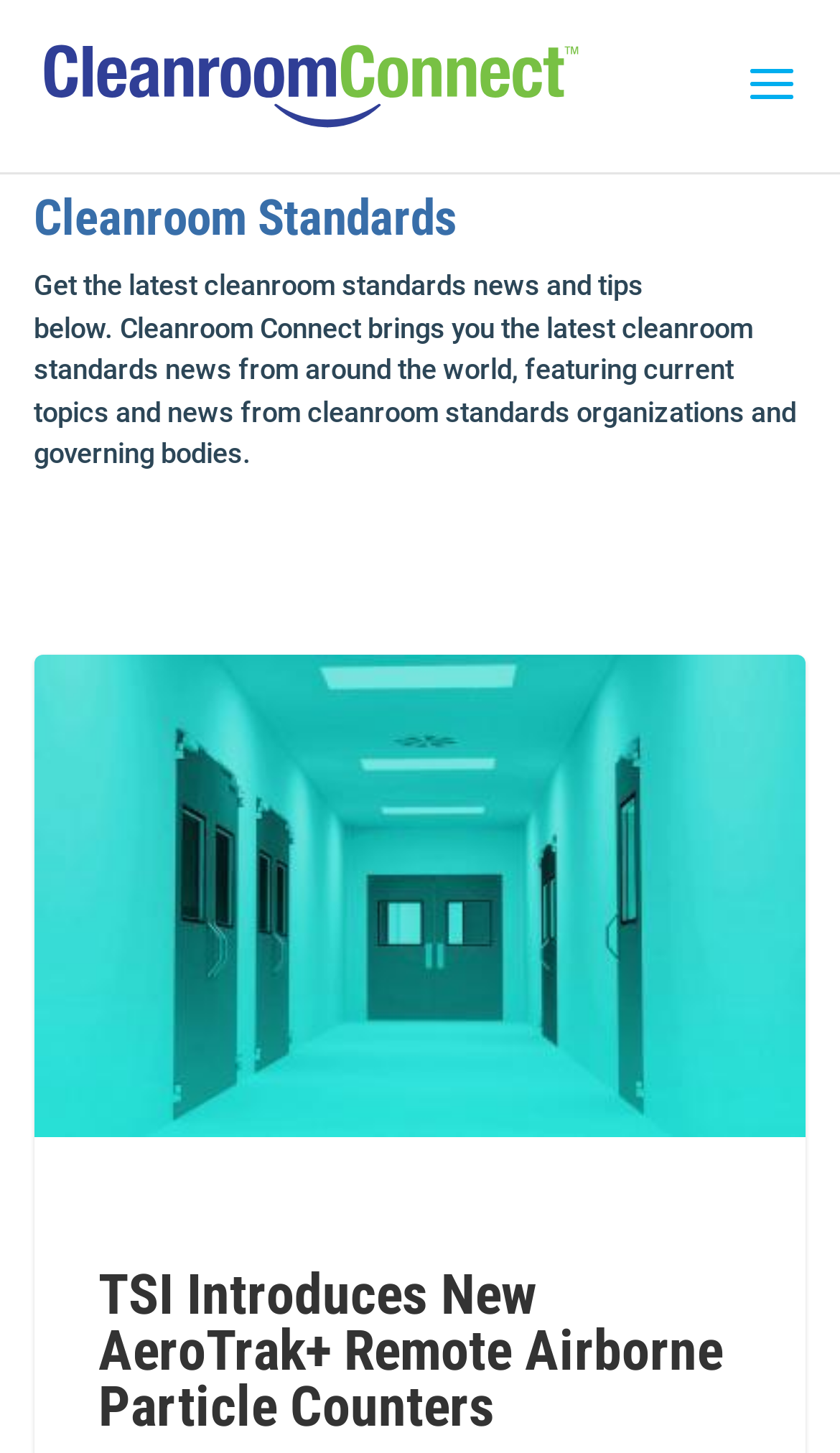What is the topic of the article with an image?
Answer the question with detailed information derived from the image.

I found an image element with a corresponding link element that has the text 'TSI Introduces New AeroTrak+ Remote Airborne Particle Counters', which suggests that the article with an image is about AeroTrak+ Remote Airborne Particle Counters.